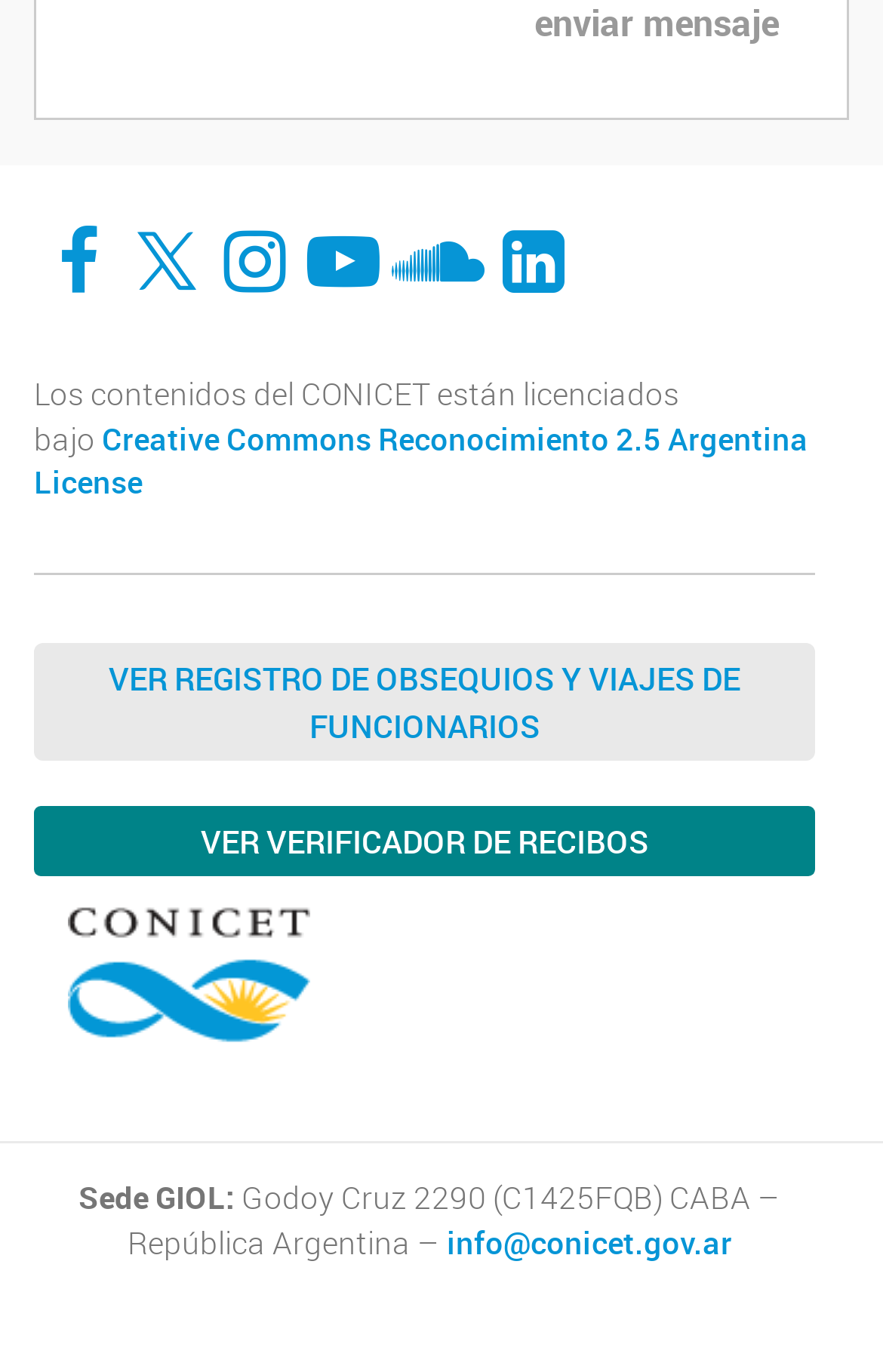Identify the bounding box coordinates of the element that should be clicked to fulfill this task: "Contact via info@conicet.gov.ar". The coordinates should be provided as four float numbers between 0 and 1, i.e., [left, top, right, bottom].

[0.506, 0.891, 0.829, 0.921]